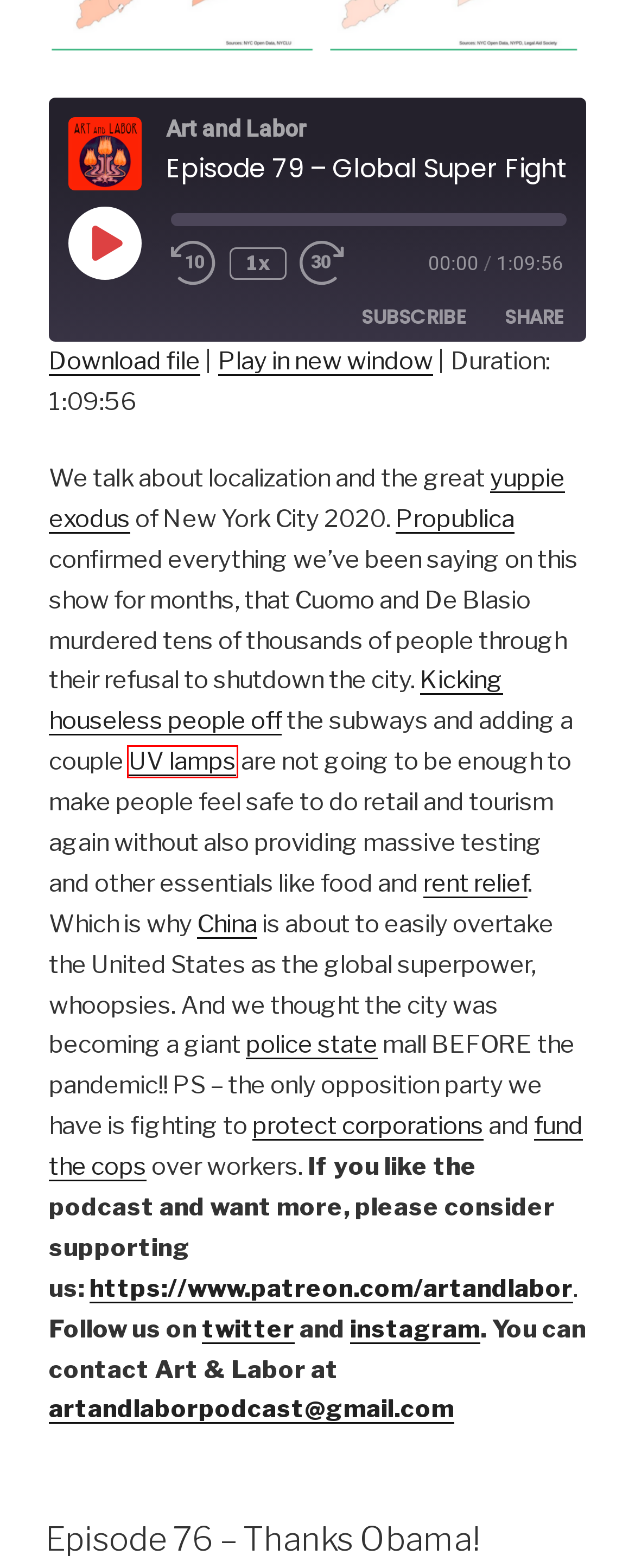Assess the screenshot of a webpage with a red bounding box and determine which webpage description most accurately matches the new page after clicking the element within the red box. Here are the options:
A. Art and Labor – A podcast focusing on the on-going struggle to survive as an art or cultural worker
B. “Left-Wing” Communism: an Infantile Disorder
C. The MTA Is Testing Out UV Lights To Zap Coronavirus - Gothamist
D. BONUS – Lucia on Earthrise: Revolutionary Art Class Session – Art and Labor
E. Episode 79 – Global Super Fights – Art and Labor
F. Blog Tool, Publishing Platform, and CMS – WordPress.org
G. Episode 76 – Thanks Obama! – Art and Labor
H. Federal Health Authorities Warn Against Dispersing Homeless | THE CITY - NYC News

C